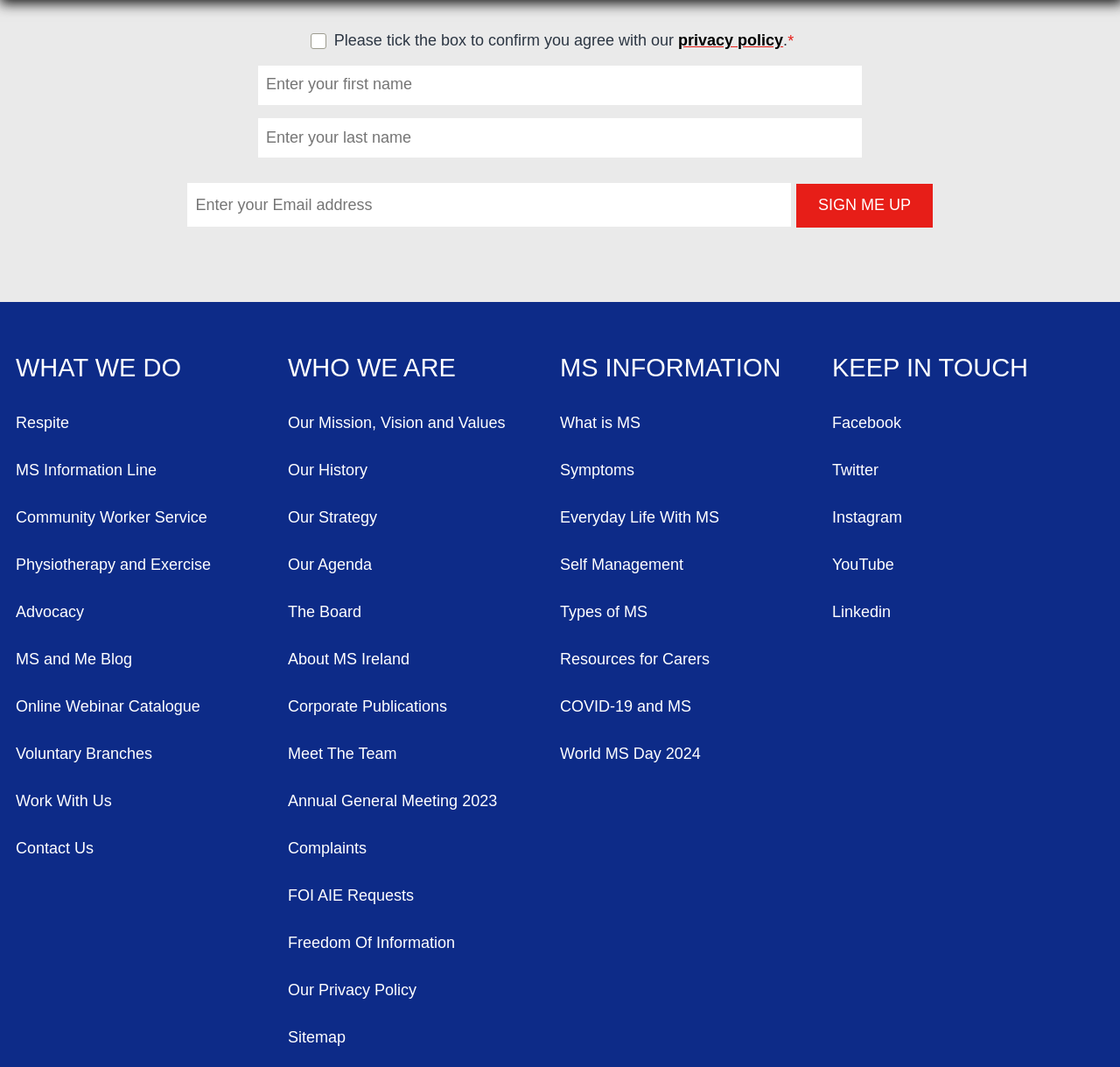What is the label of the first text box?
Analyze the image and provide a thorough answer to the question.

The first text box has a label 'First name' which is a required field, as indicated by the '(required)' text next to it.